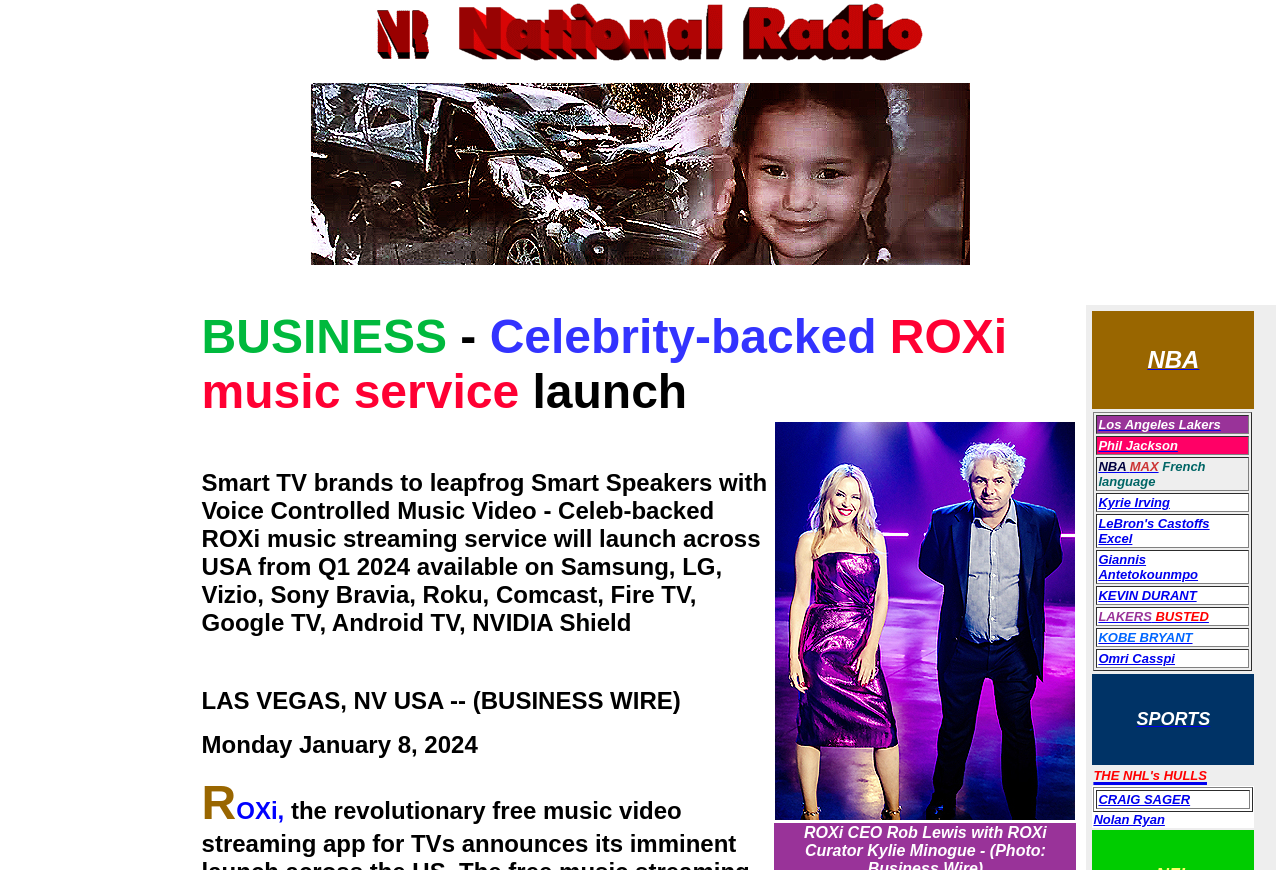Indicate the bounding box coordinates of the element that must be clicked to execute the instruction: "Read the news article about ROXi music streaming service". The coordinates should be given as four float numbers between 0 and 1, i.e., [left, top, right, bottom].

[0.157, 0.539, 0.599, 0.731]